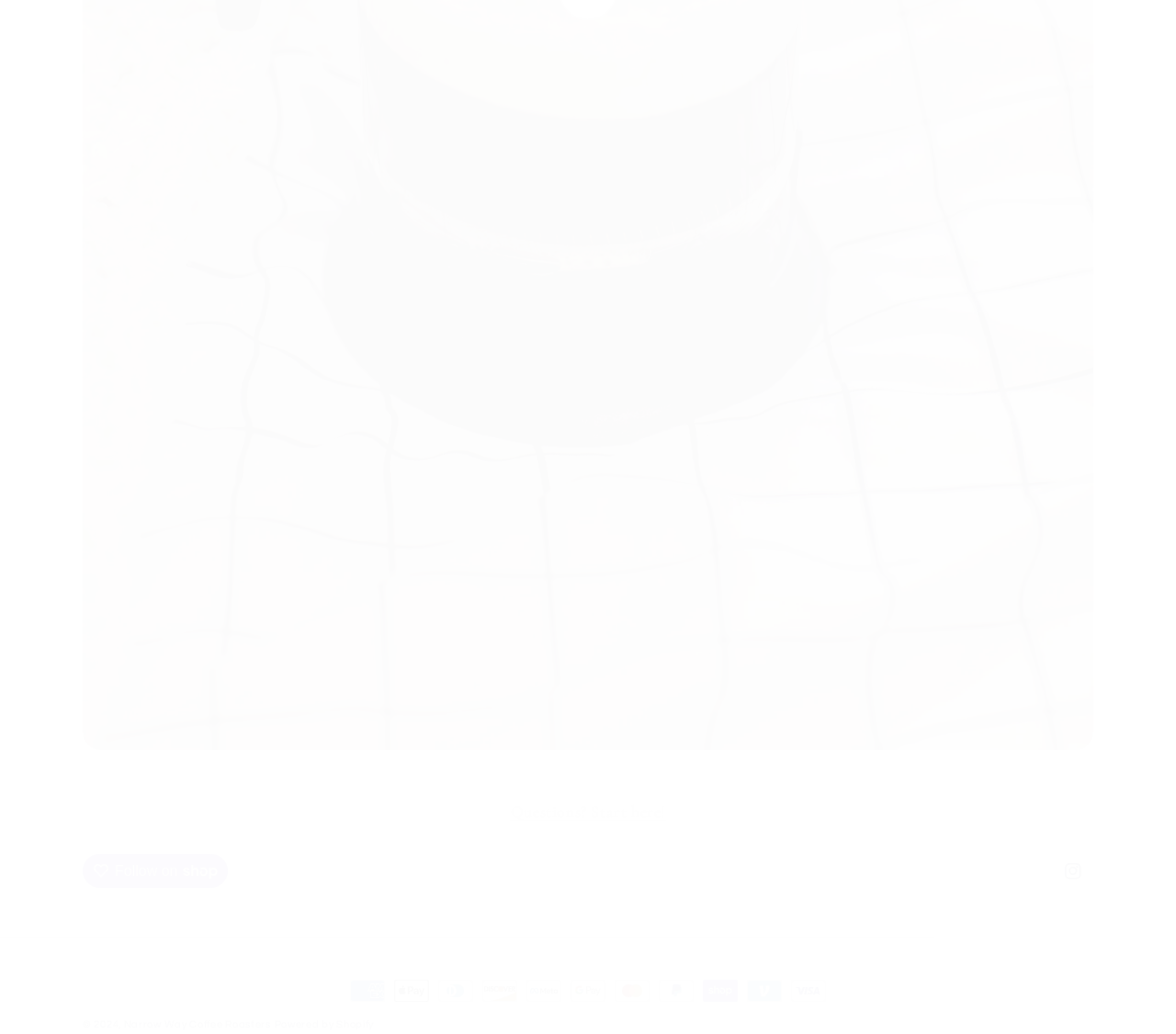Using the provided description Questions? Start here!, find the bounding box coordinates for the UI element. Provide the coordinates in (top-left x, top-left y, bottom-right x, bottom-right y) format, ensuring all values are between 0 and 1.

[0.434, 0.775, 0.566, 0.795]